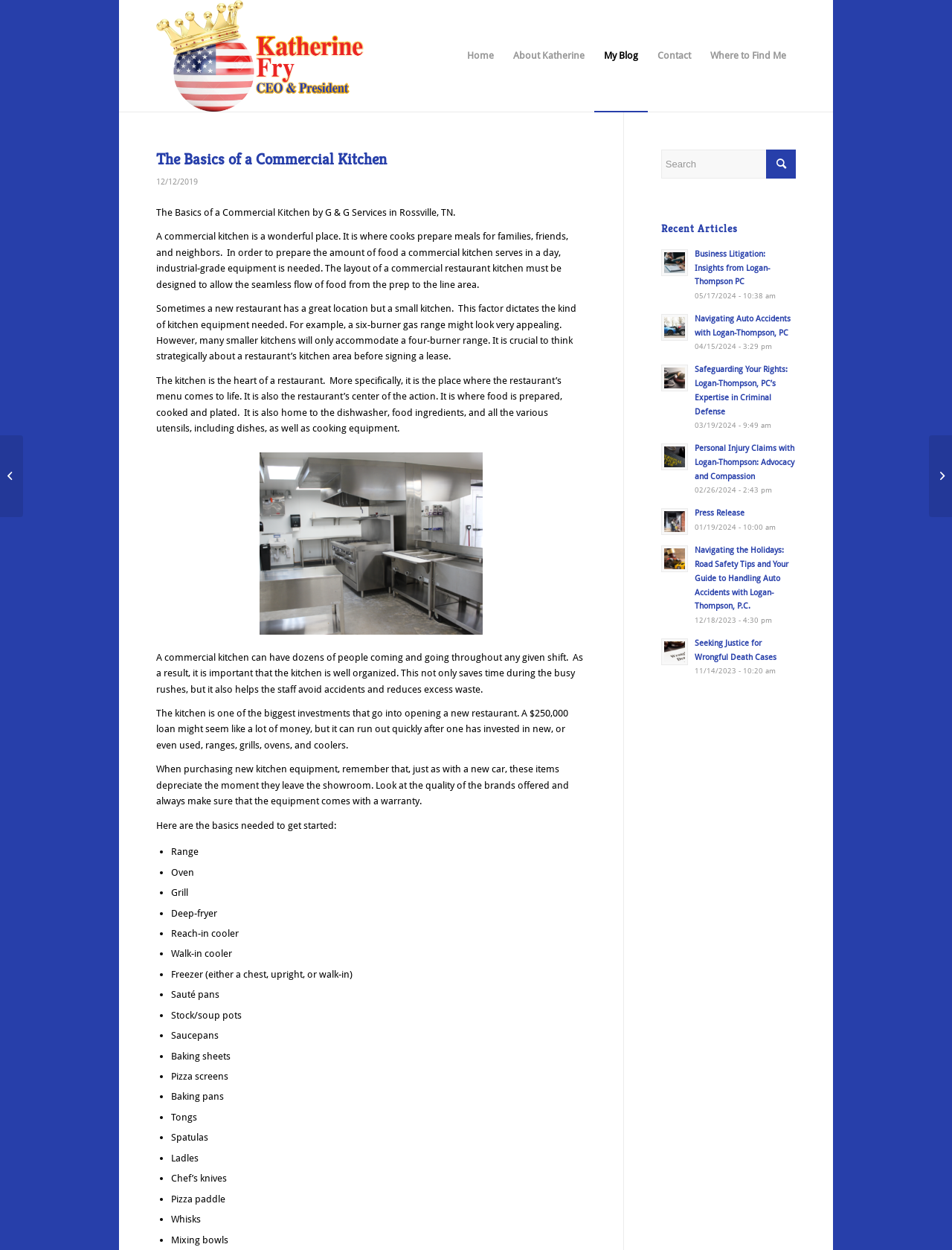Please identify the webpage's heading and generate its text content.

The Basics of a Commercial Kitchen